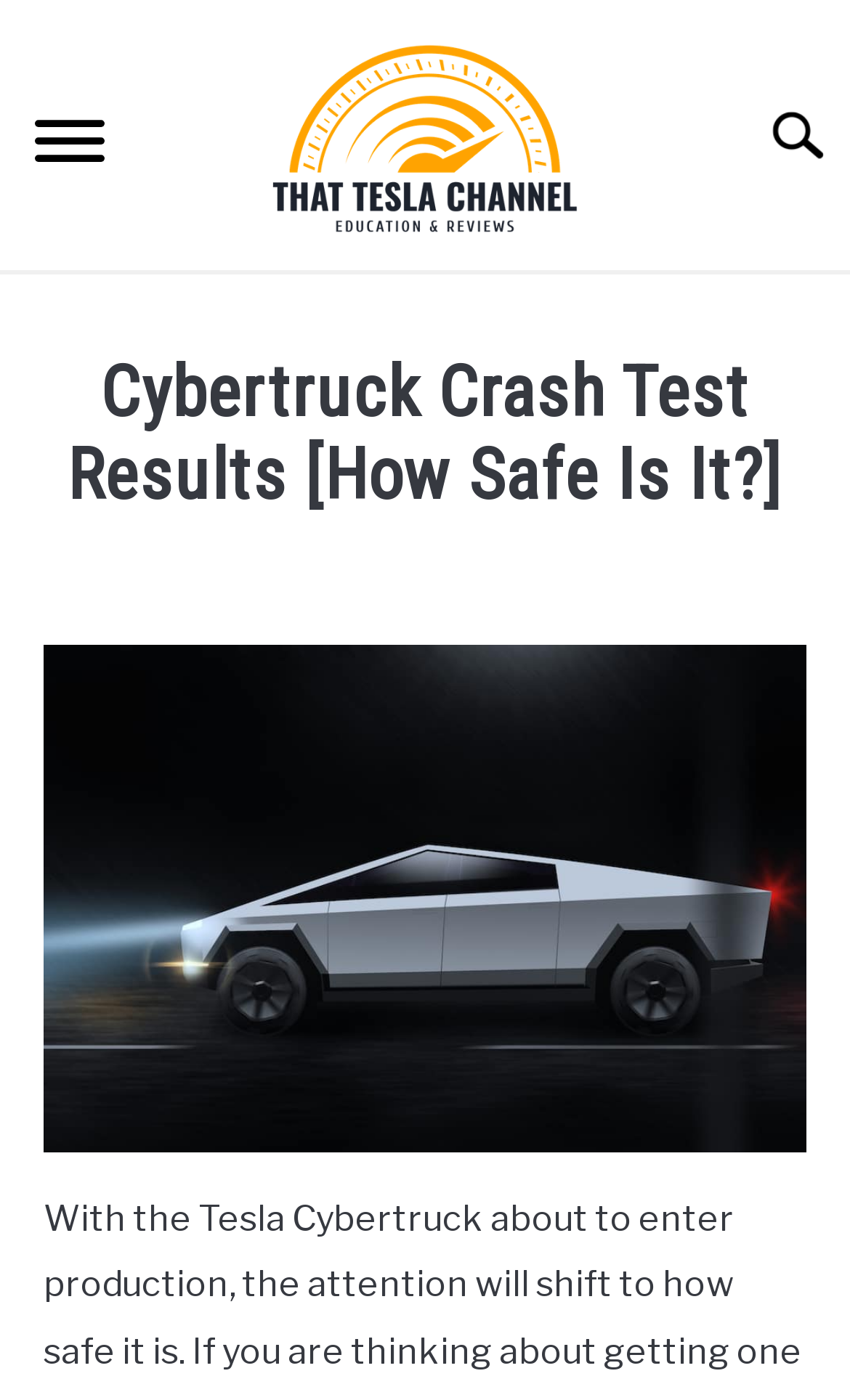What are the main categories on the website?
Please look at the screenshot and answer using one word or phrase.

HOME, TESLA VEHICLES, TESLA SOLAR, CALCULATORS, RESOURCES